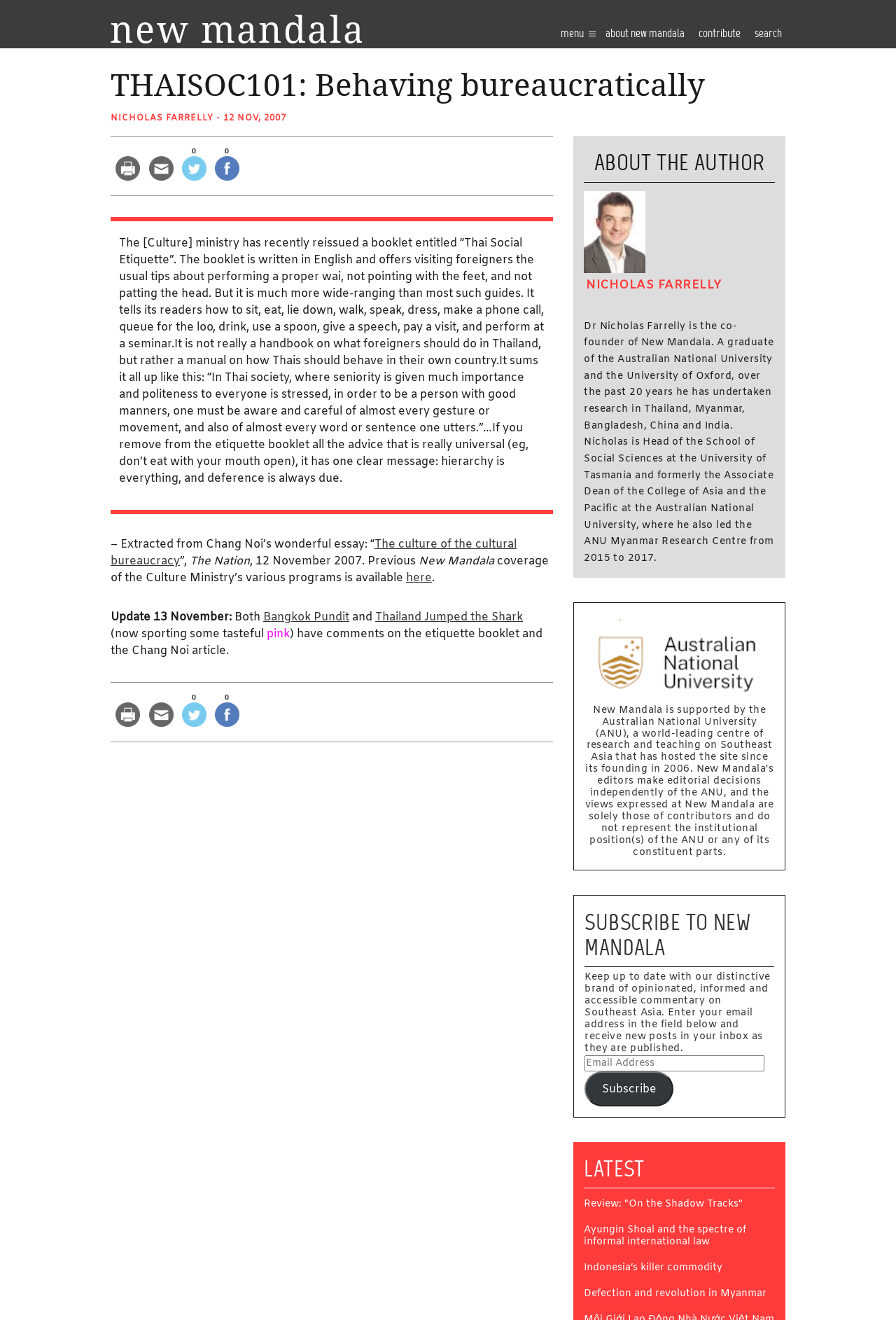What is the name of the website?
Please give a detailed answer to the question using the information shown in the image.

I found the name of the website by looking at the link elements with the text 'NEW PERSPECTIVES ON SOUTHEAST ASIA', 'about new mandala', 'contribute', 'search' which are located at the top of the webpage, indicating that the website is 'New Mandala'.